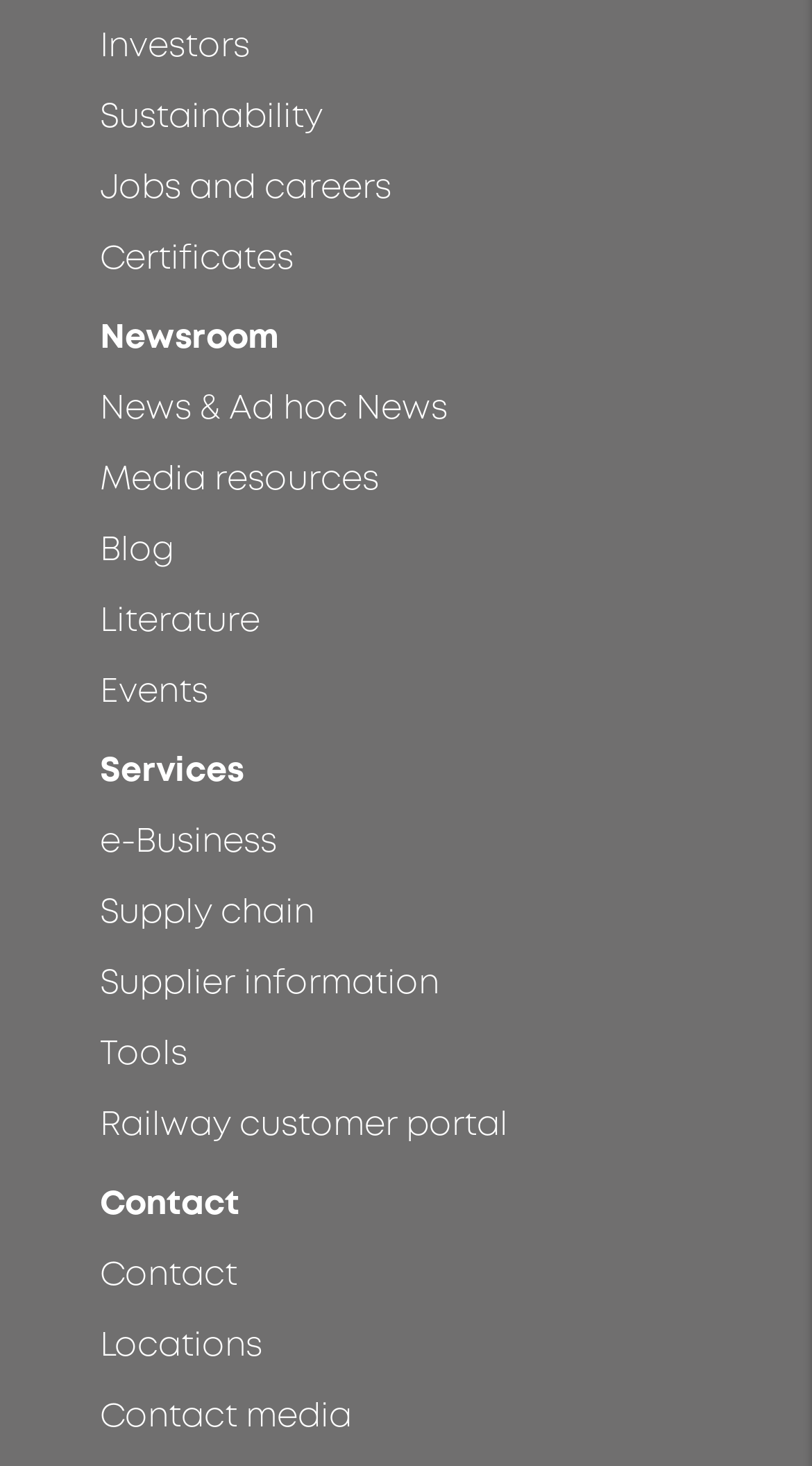What is the category of 'Literature'?
Provide a short answer using one word or a brief phrase based on the image.

Newsroom